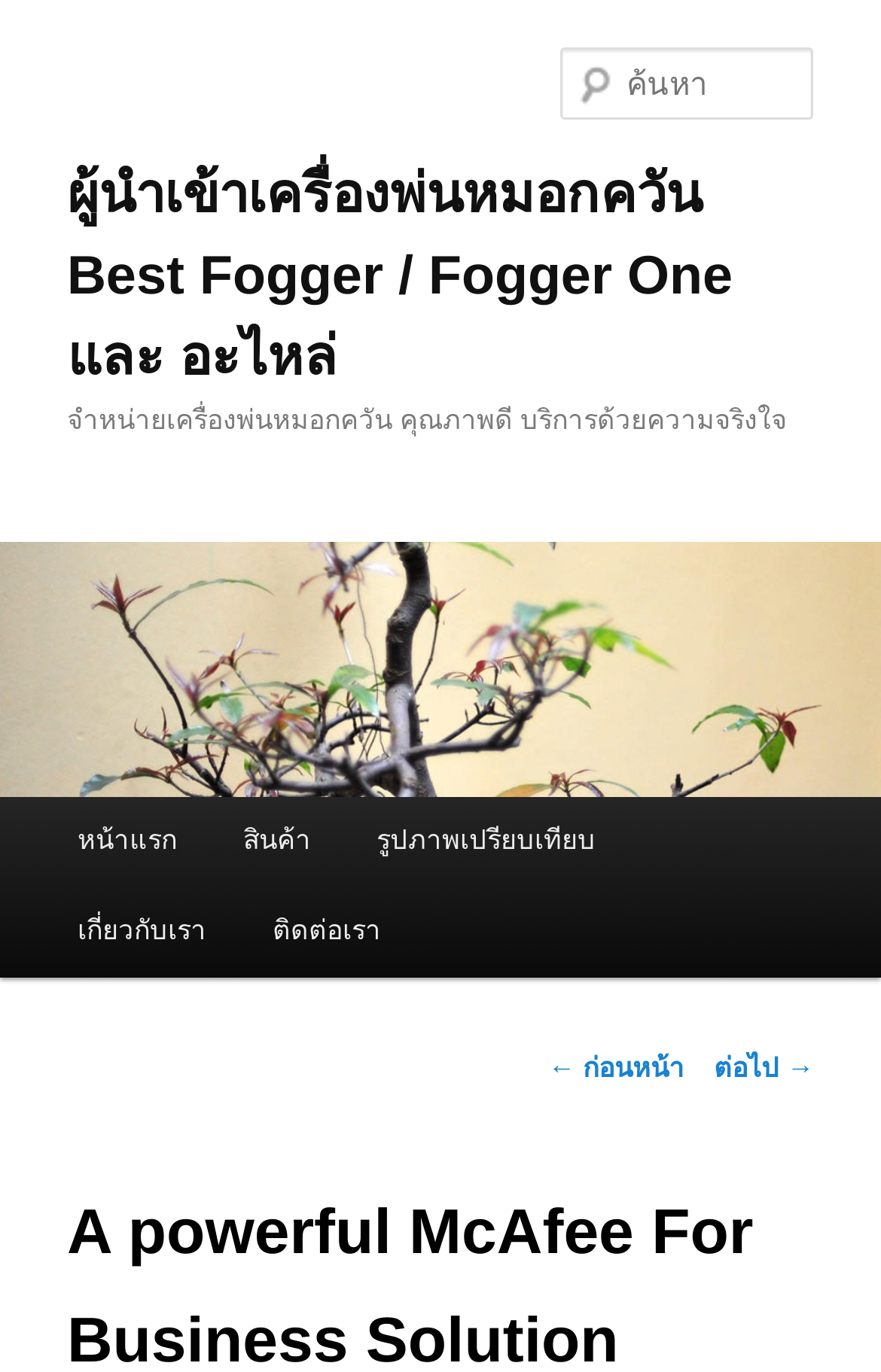Please determine the bounding box coordinates of the area that needs to be clicked to complete this task: 'check Data.gov Data Preview'. The coordinates must be four float numbers between 0 and 1, formatted as [left, top, right, bottom].

None